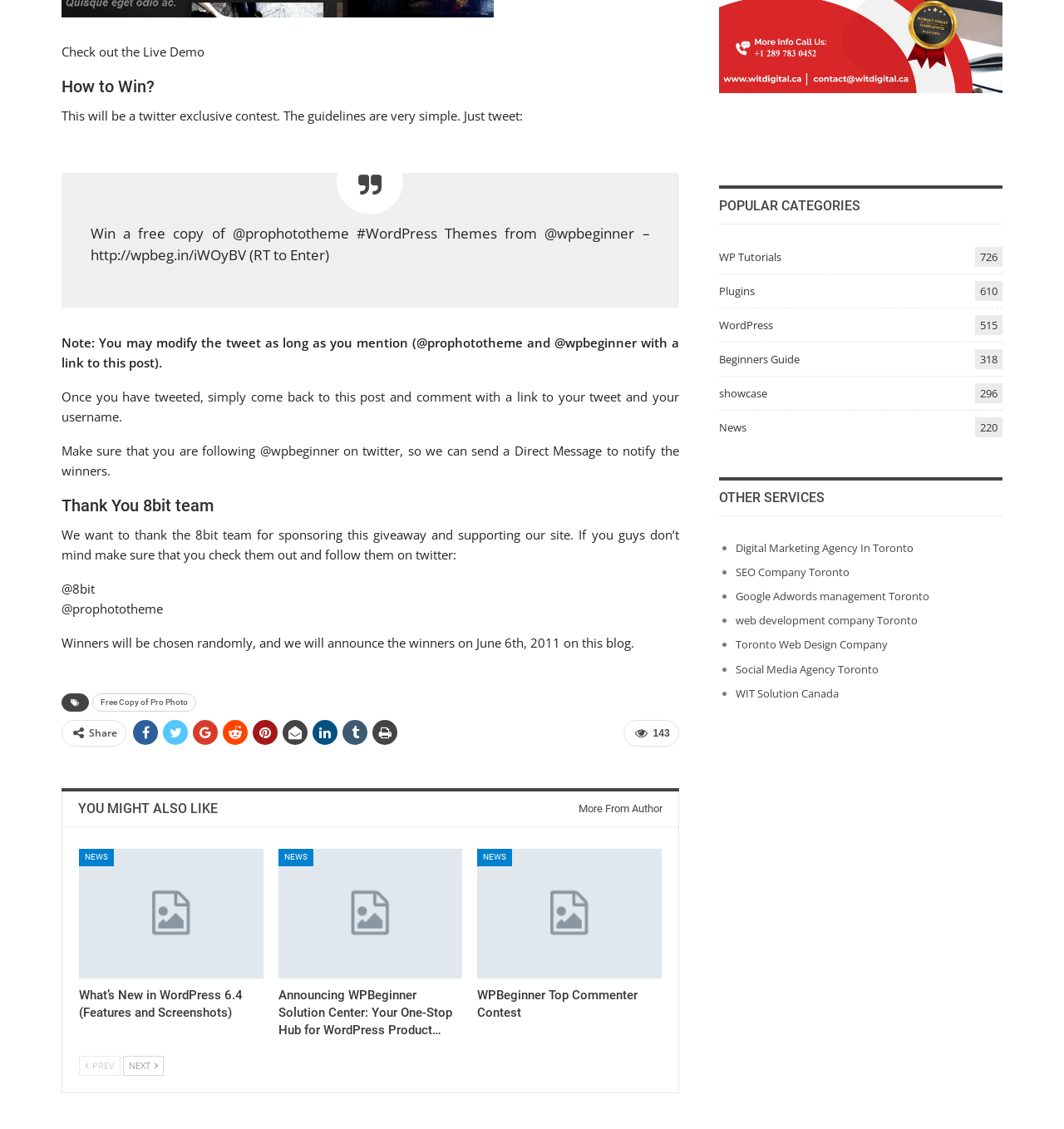Determine the bounding box coordinates of the section I need to click to execute the following instruction: "Go to 'NEWS'". Provide the coordinates as four float numbers between 0 and 1, i.e., [left, top, right, bottom].

[0.074, 0.752, 0.107, 0.768]